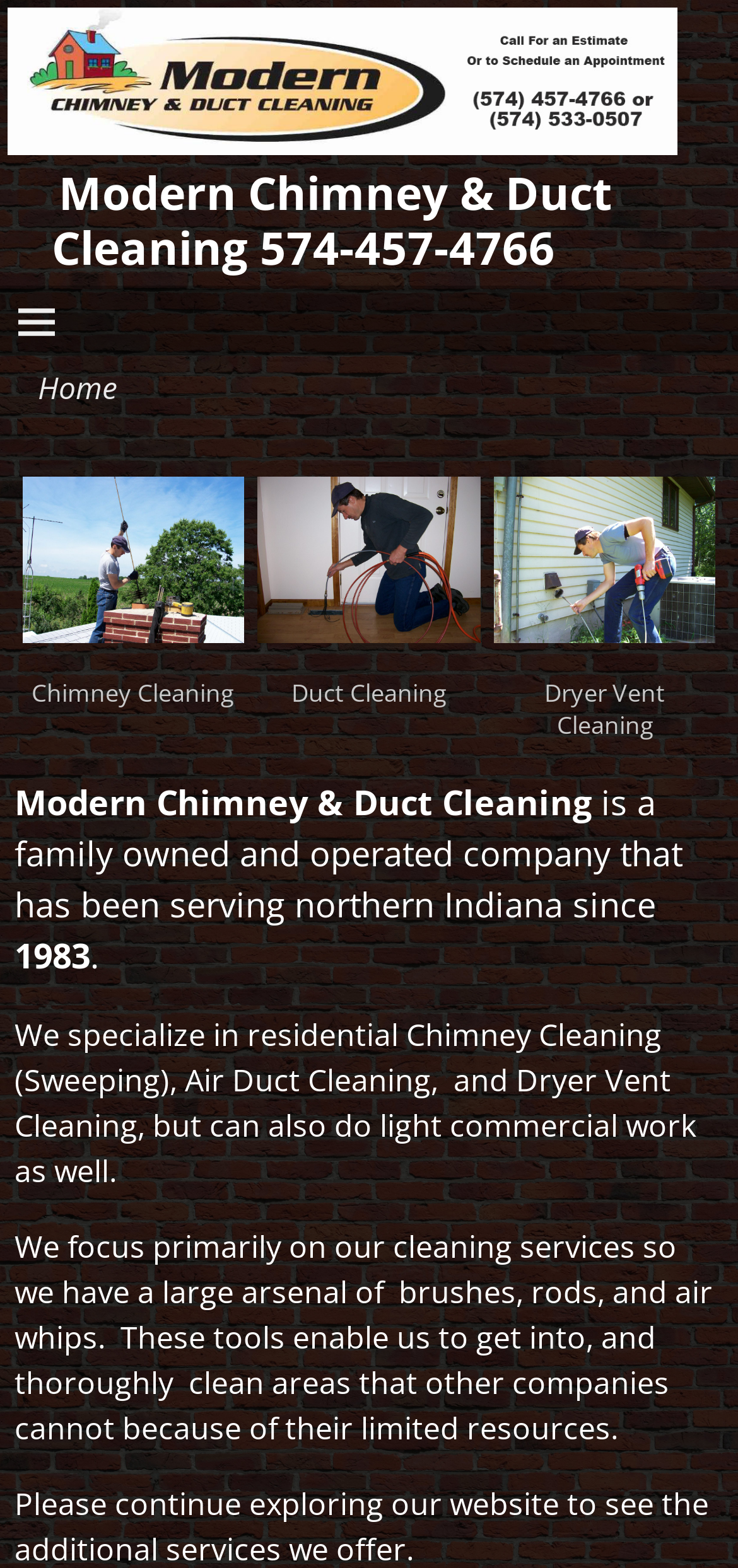How long has the company been in business?
Relying on the image, give a concise answer in one word or a brief phrase.

Since 1983